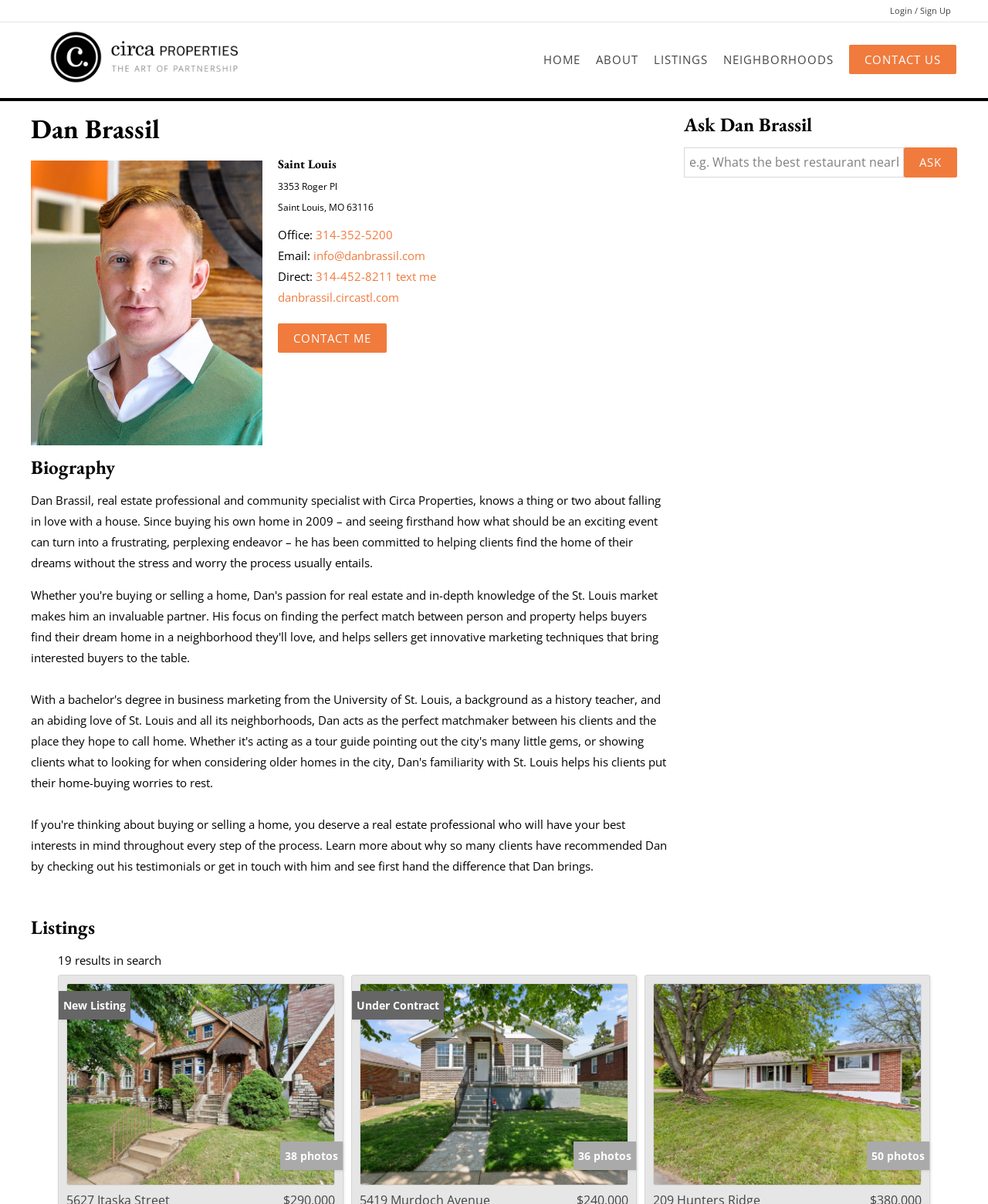What is the address of Dan Brassil's office?
Please answer using one word or phrase, based on the screenshot.

3353 Roger Pl, Saint Louis, MO 63116